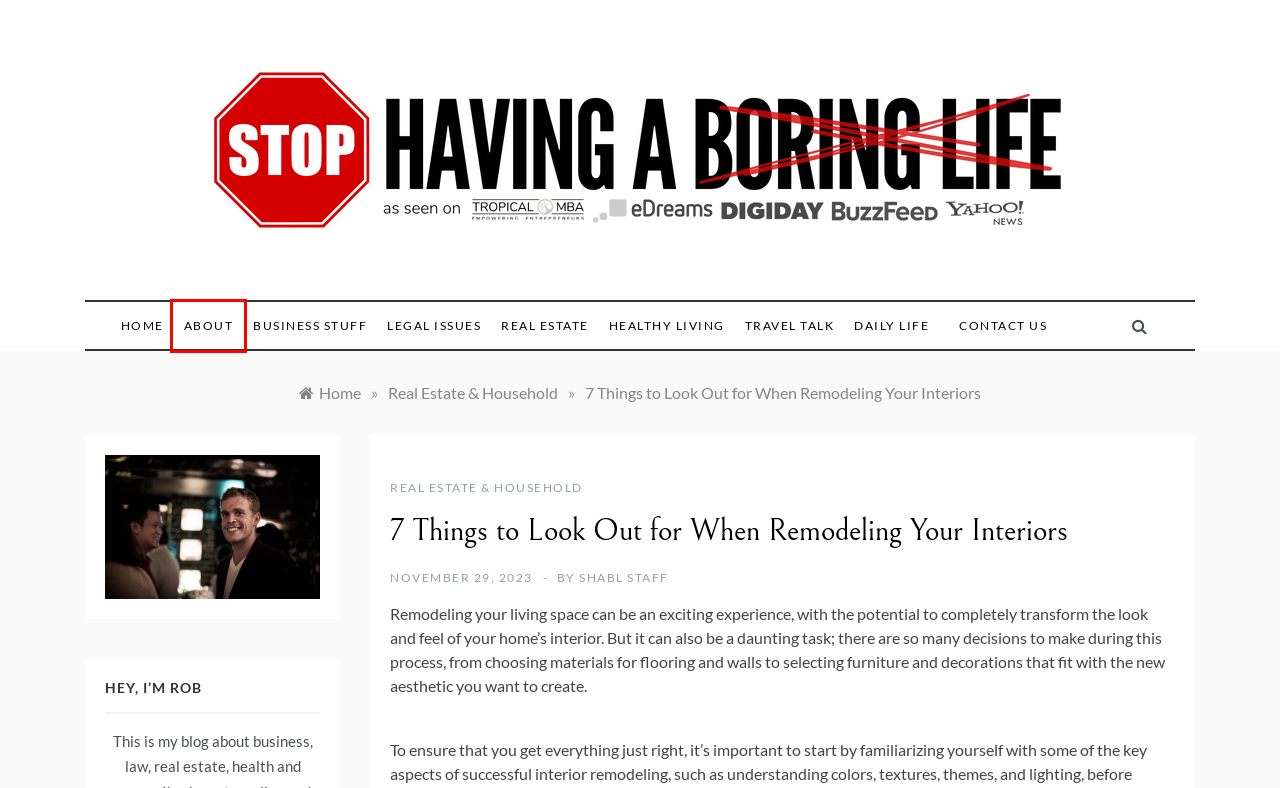Review the screenshot of a webpage that includes a red bounding box. Choose the webpage description that best matches the new webpage displayed after clicking the element within the bounding box. Here are the candidates:
A. SHABL Staff, Author at Stop Having a Boring Life - If Life is Boring, You're Doing it Wrong!
B. Stop Having a Boring Life - If Life is Boring, You're Doing it Wrong!
C. Contact - Stop Having a Boring Life - If Life is Boring, You're Doing it Wrong!
D. Business Stuff Archives - Stop Having a Boring Life - If Life is Boring, You're Doing it Wrong!
E. Travel Talk Archives - Stop Having a Boring Life - If Life is Boring, You're Doing it Wrong!
F. Legal Issues Archives - Stop Having a Boring Life - If Life is Boring, You're Doing it Wrong!
G. Daily Life Archives - Stop Having a Boring Life - If Life is Boring, You're Doing it Wrong!
H. About SHABL - Stop Having a Boring Life - If Life is Boring, You're Doing it Wrong!

H